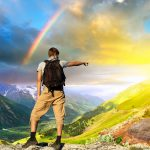What is the person pointing at?
Please give a detailed and elaborate explanation in response to the question.

In the image, the person is pointing into the horizon where a vibrant rainbow arcs across the sky, suggesting that they are drawing attention to this breathtaking natural phenomenon.